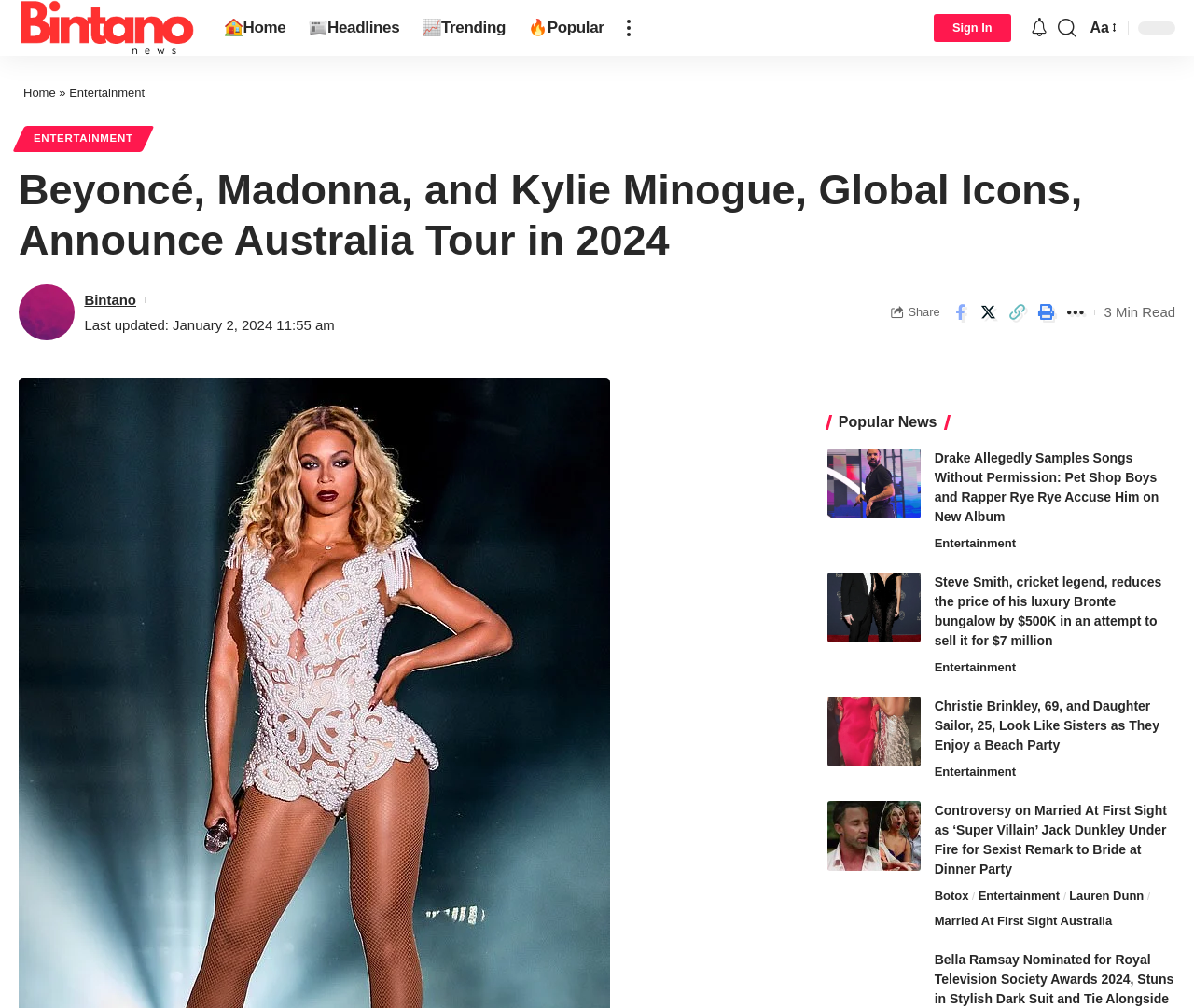Provide the bounding box coordinates, formatted as (top-left x, top-left y, bottom-right x, bottom-right y), with all values being floating point numbers between 0 and 1. Identify the bounding box of the UI element that matches the description: Married At First Sight Australia

[0.783, 0.904, 0.931, 0.924]